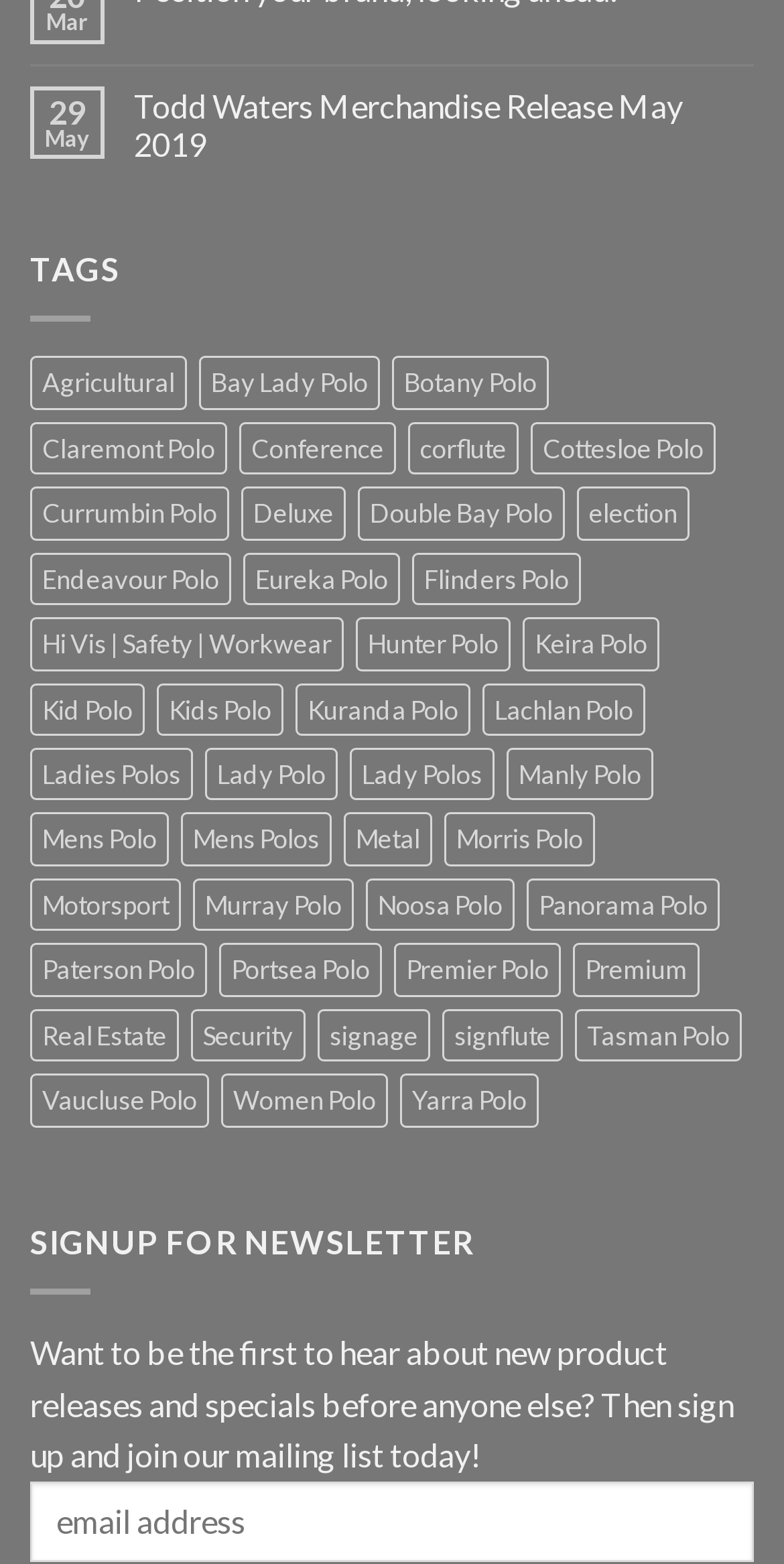What is the name of the first product category?
Utilize the information in the image to give a detailed answer to the question.

I looked at the first link under the 'TAGS' section, which is labeled 'Agricultural (1 product)'. This indicates that the first product category is 'Agricultural'.